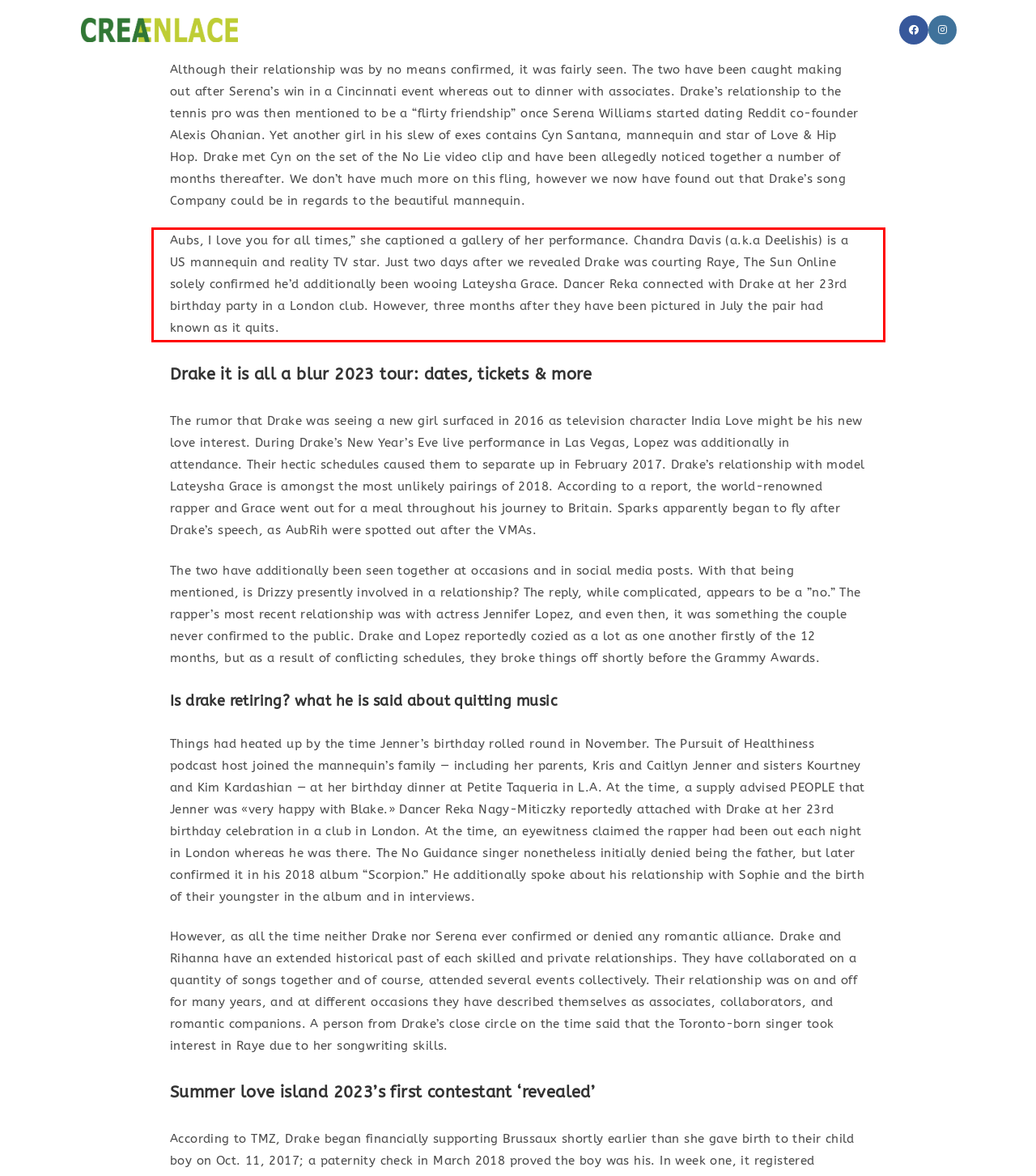You are given a screenshot of a webpage with a UI element highlighted by a red bounding box. Please perform OCR on the text content within this red bounding box.

Aubs, I love you for all times,” she captioned a gallery of her performance. Chandra Davis (a.k.a Deelishis) is a US mannequin and reality TV star. Just two days after we revealed Drake was courting Raye, The Sun Online solely confirmed he’d additionally been wooing Lateysha Grace. Dancer Reka connected with Drake at her 23rd birthday party in a London club. However, three months after they have been pictured in July the pair had known as it quits.